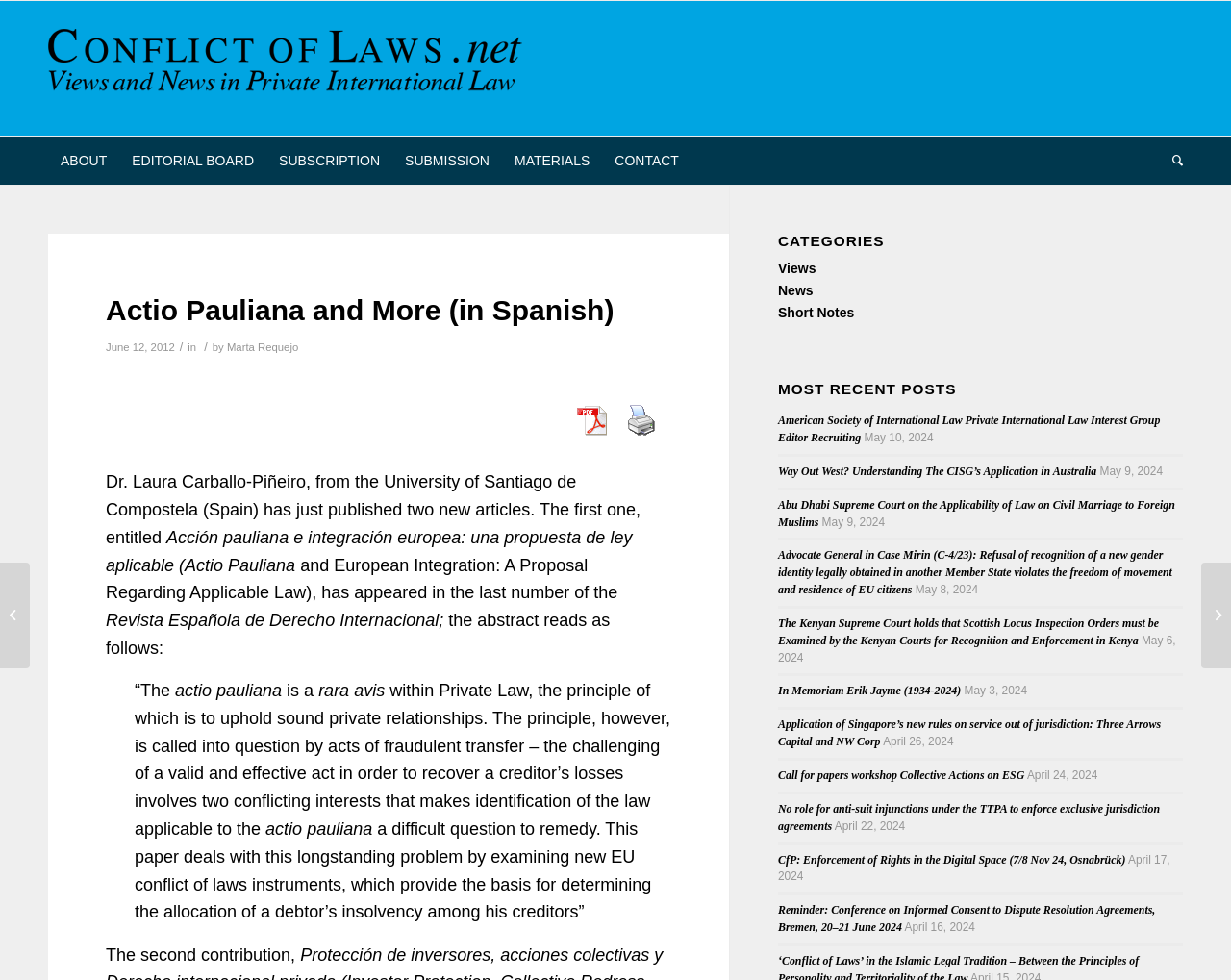Please determine the bounding box coordinates for the element that should be clicked to follow these instructions: "Click on ABOUT".

[0.039, 0.139, 0.097, 0.188]